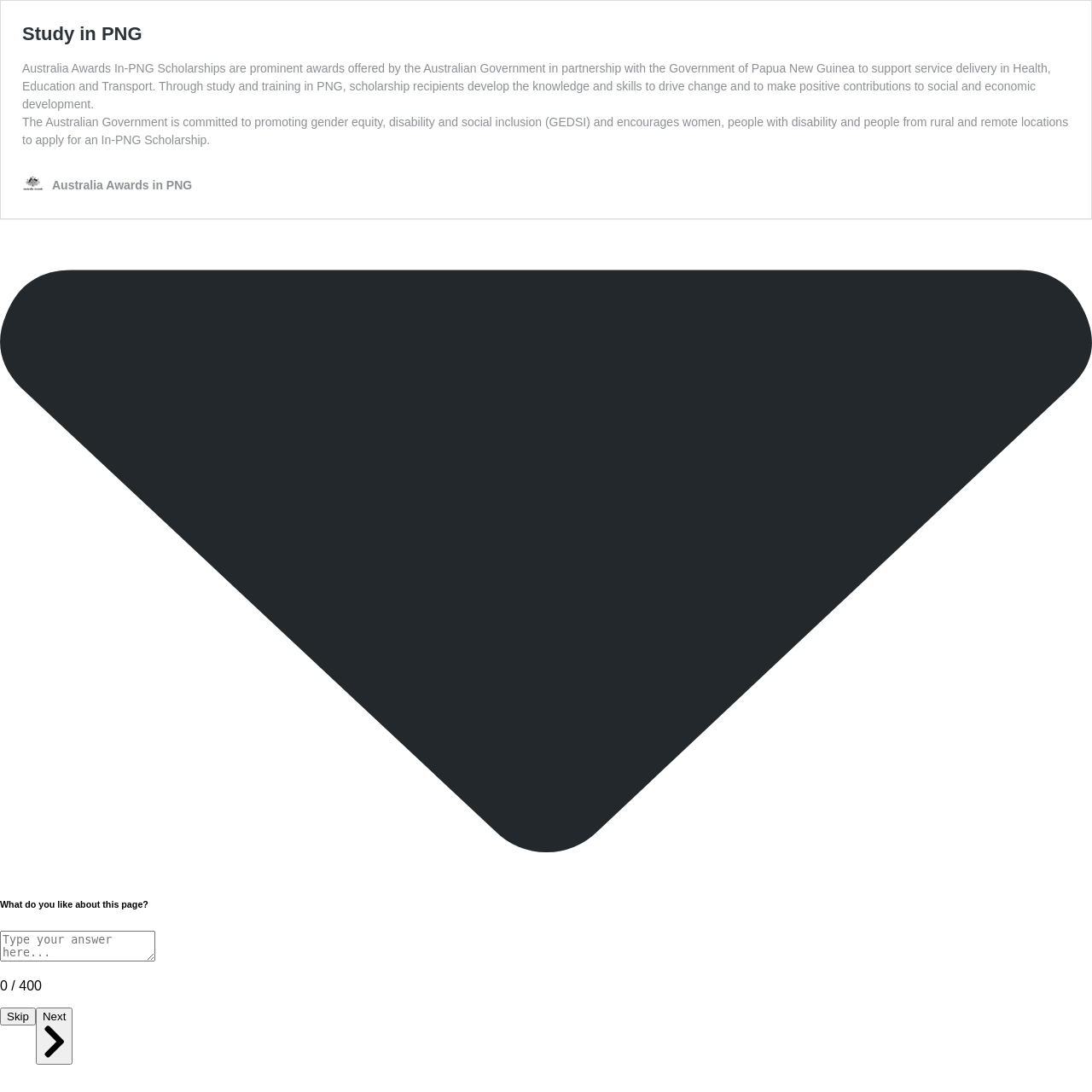Provide a thorough summary of the webpage.

The webpage is about Australia Awards Scholarships to study in Papua New Guinea. At the top, there is a link "Study in PNG" positioned on the left side. Below it, there is a paragraph of text describing the Australia Awards In-PNG Scholarships, which are offered by the Australian Government in partnership with the Government of Papua New Guinea to support service delivery in Health, Education, and Transport. 

Next to this paragraph, there is another paragraph of text encouraging women, people with disability, and people from rural and remote locations to apply for an In-PNG Scholarship. 

On the left side, there is a table with a link "Australia Awards in PNG" and a button "Open sharing dialogue" on the right side. 

Above the middle of the page, there is a tab panel. At the bottom of the page, there is a link and a large image taking up most of the width of the page. 

Below the image, there is a header asking "What do you like about this page?" followed by a text box where users can type their answer. The text box has a character limit of 400 characters, and the current character count is displayed as "0 / 400". 

At the very bottom of the page, there is a footer with two buttons, "Skip" on the left and "Next" on the right, with a small image on the "Next" button.